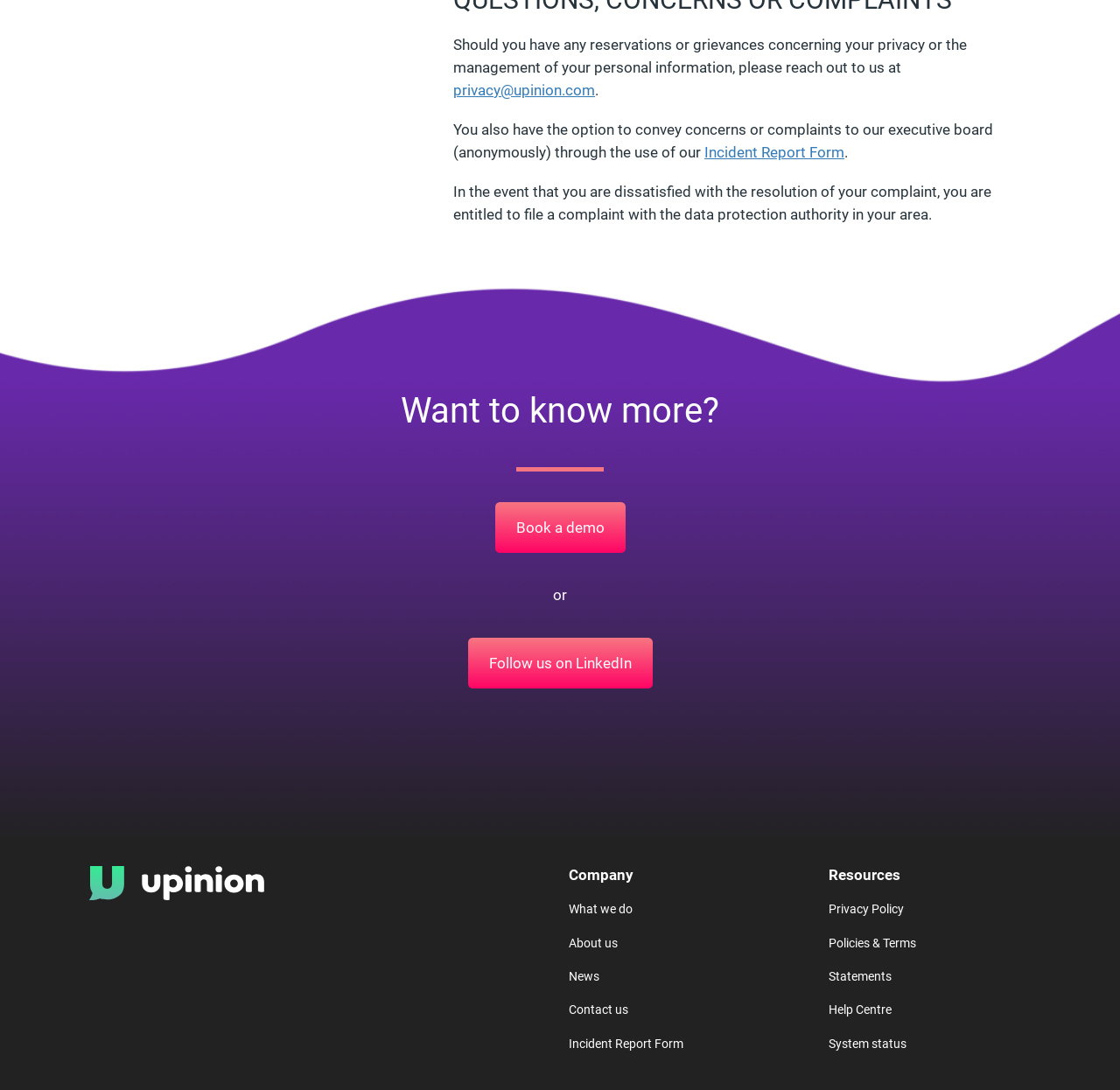Review the image closely and give a comprehensive answer to the question: What is the section title above the links 'Privacy Policy', 'Policies & Terms', etc.?

The section title can be found above the navigation links 'Privacy Policy', 'Policies & Terms', etc. and is labeled as 'Resources'.